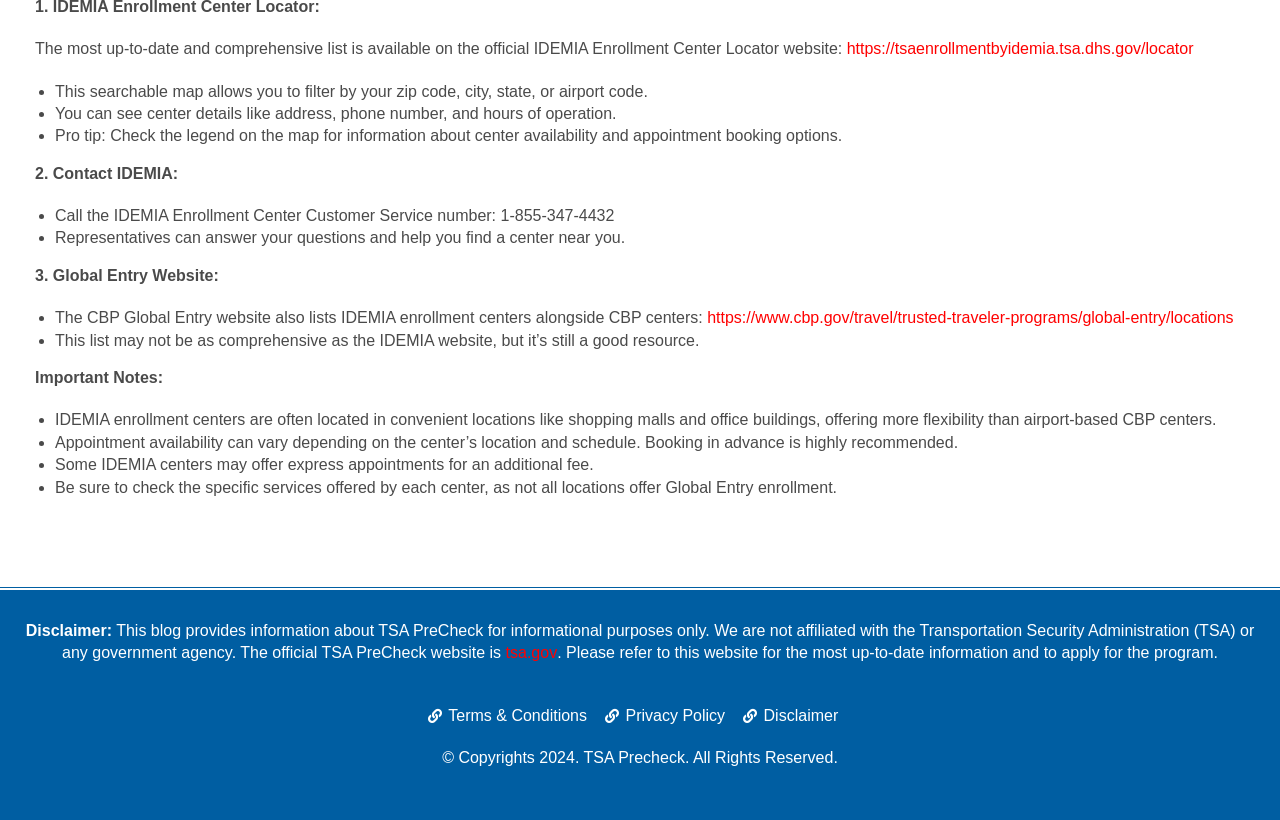Given the description of the UI element: "https://tsaenrollmentbyidemia.tsa.dhs.gov/locator", predict the bounding box coordinates in the form of [left, top, right, bottom], with each value being a float between 0 and 1.

[0.661, 0.049, 0.932, 0.07]